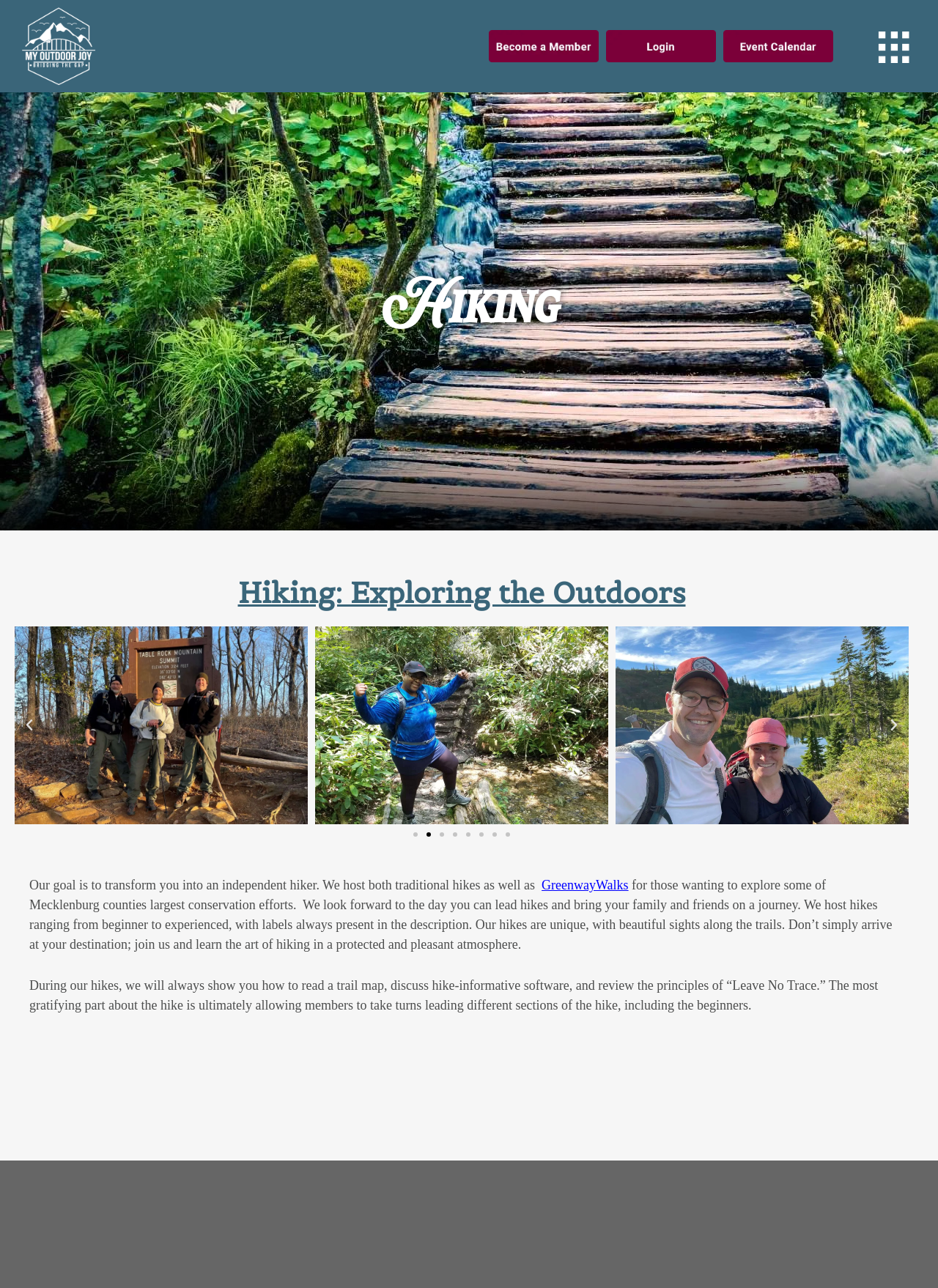What type of hikes are hosted on this website?
Craft a detailed and extensive response to the question.

The website mentions that it hosts both traditional hikes as well as GreenwayWalks, which are specifically designed for those wanting to explore some of Mecklenburg counties largest conservation efforts.